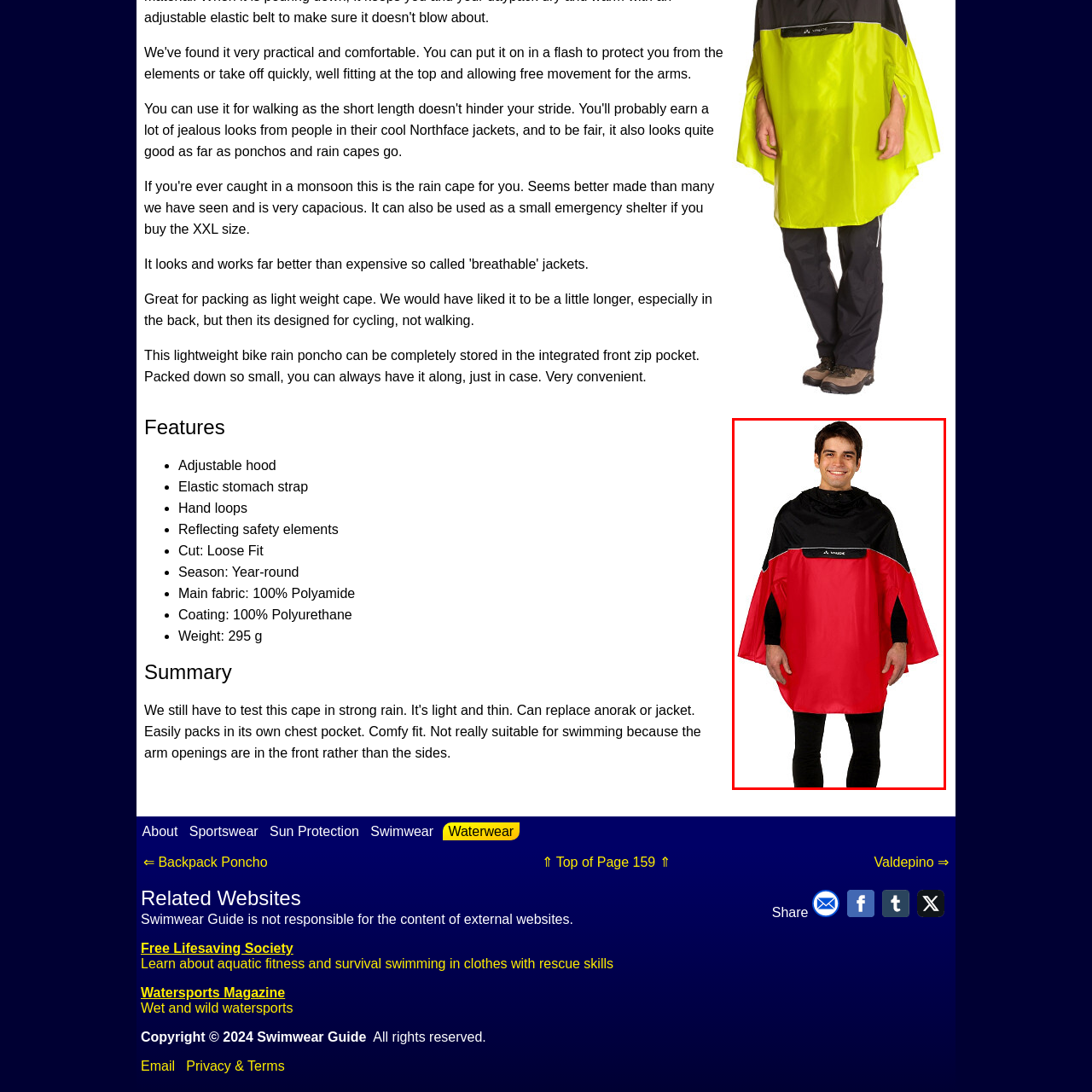Describe meticulously the scene encapsulated by the red boundary in the image.

The image showcases a man wearing a vibrant red and black lightweight bike rain poncho, designed for cycling. The poncho features an adjustable hood and a practical integrated front zip pocket that allows for compact storage. This cape, while tailored for cycling, provides coverage that can also be appreciated during walks. Its loose fit and thoughtful construction are complemented by reflecting safety elements, making it suitable for year-round use. The poncho's main fabric is made of 100% polyamide, contributing to its lightweight nature, with a weight of only 295 grams. This garment exemplifies convenience and functionality, ensuring cyclists and outdoor enthusiasts remain dry and protected from the elements.